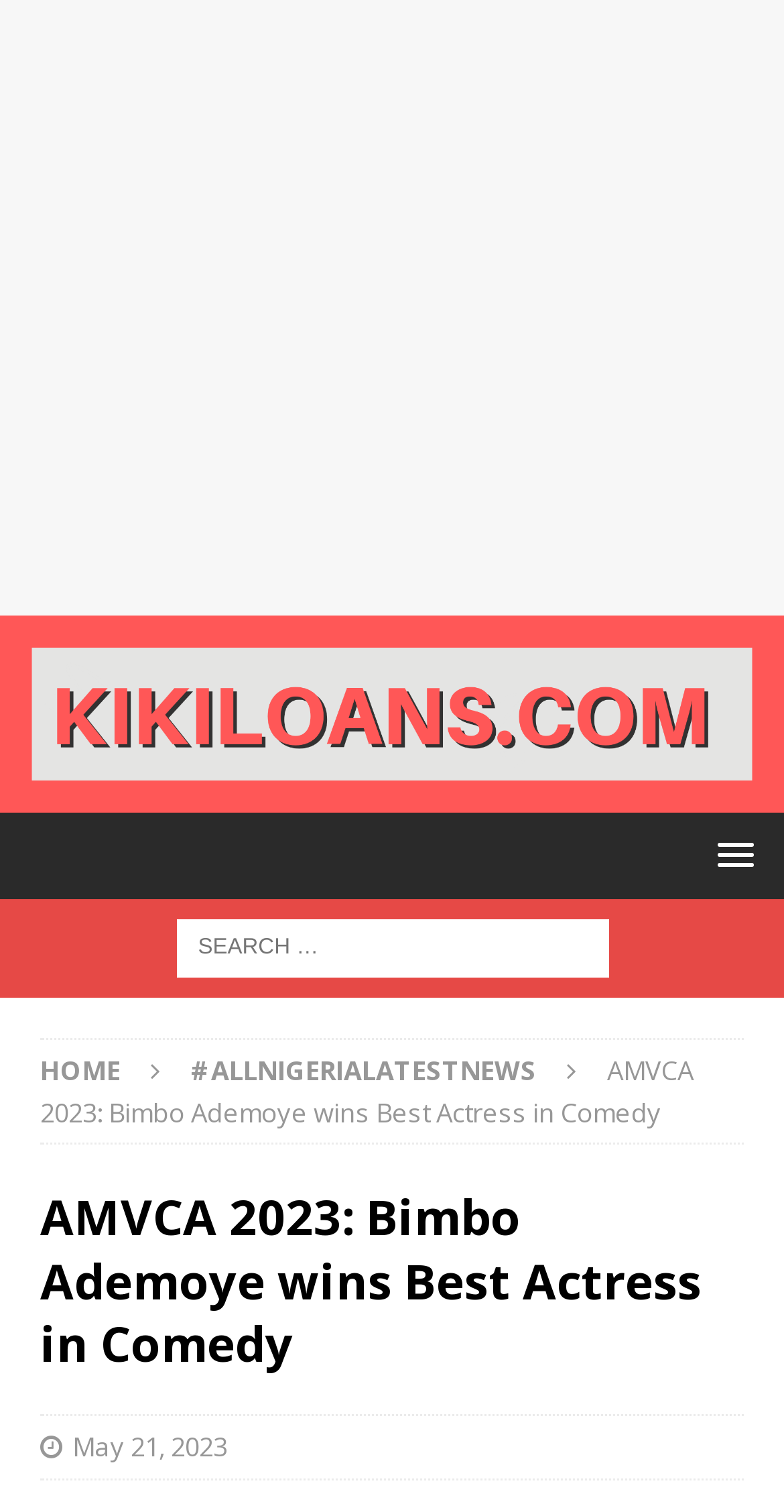What is the name of the series in which Bimbo Ademoye won the award?
Based on the visual information, provide a detailed and comprehensive answer.

The answer can be inferred from the meta description, which states that Bimbo Ademoye won the award for her role in the hit series 'Selina'.